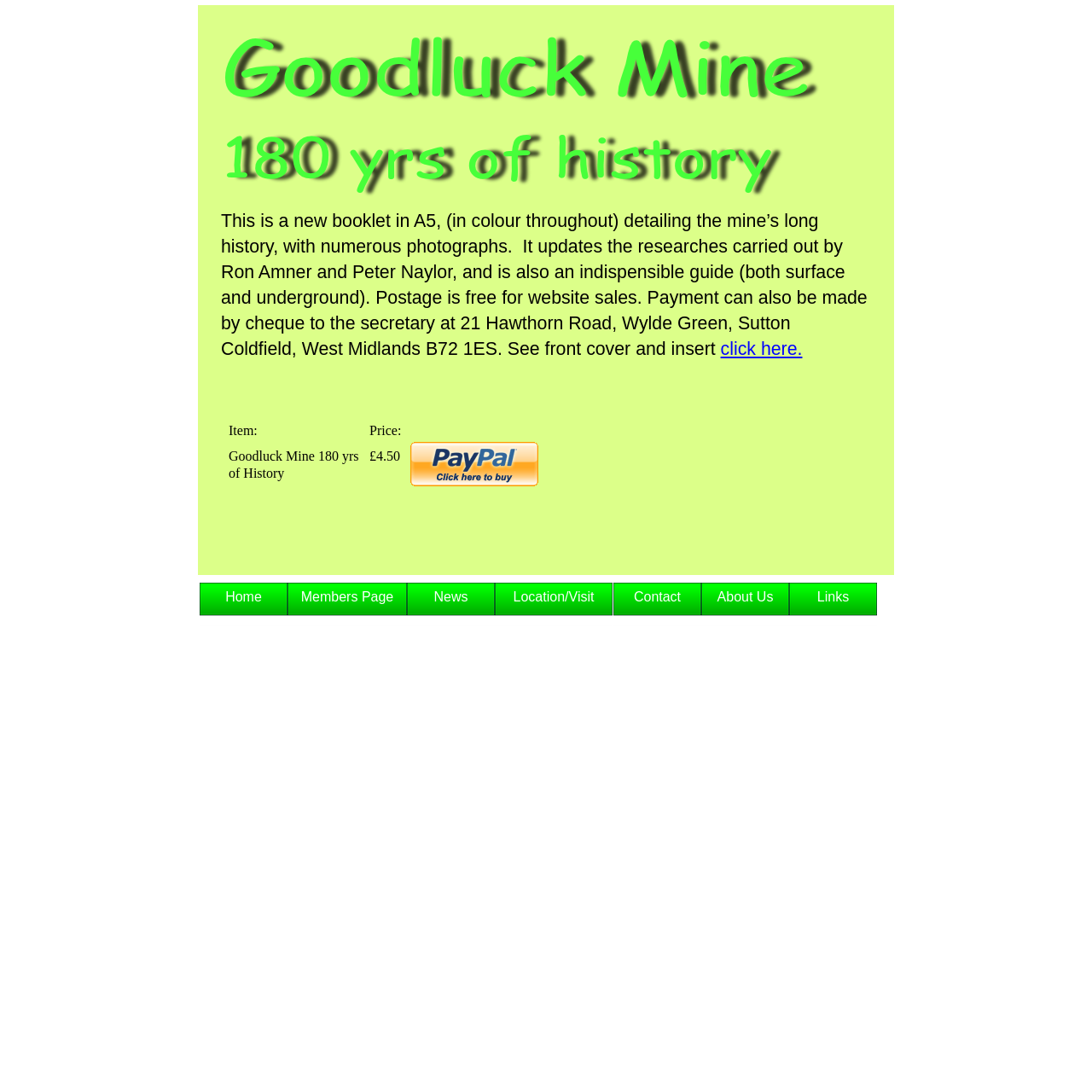What is the price of the Goodluck Mine 180 yrs of History booklet?
Based on the image, respond with a single word or phrase.

£4.50